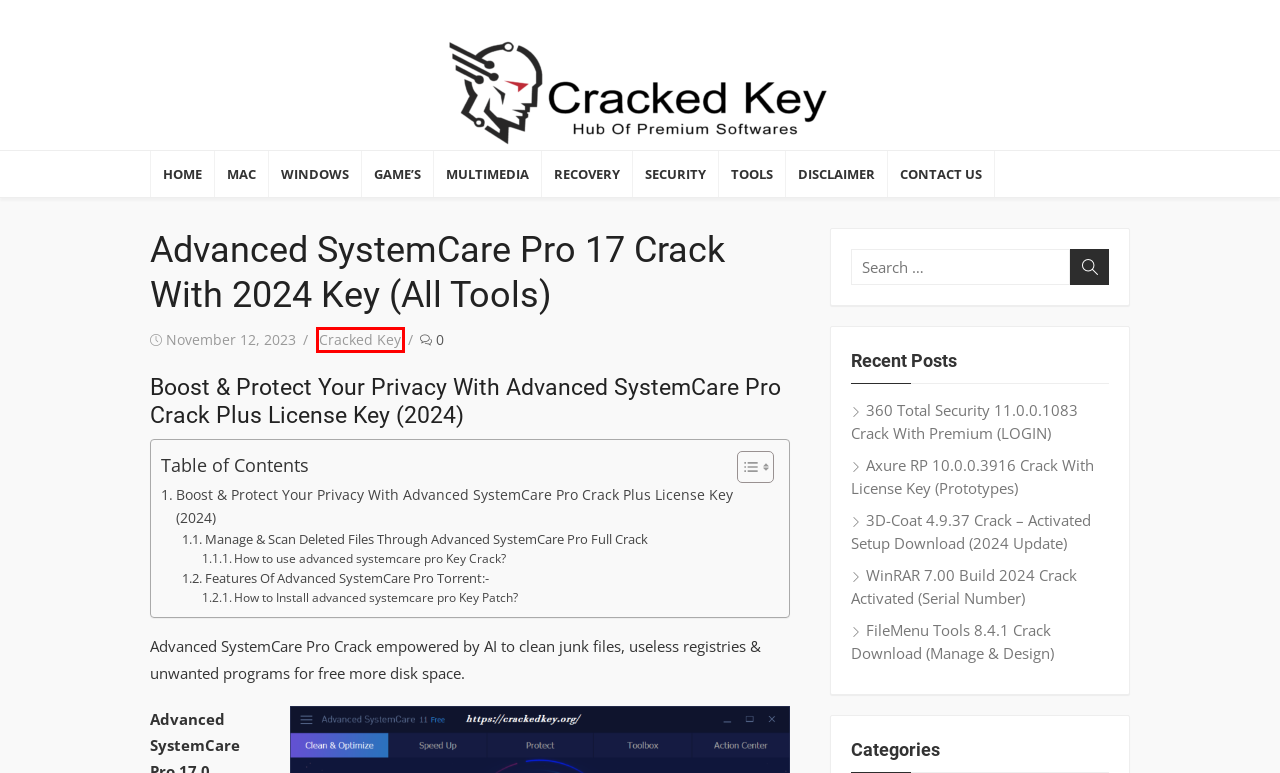Given a screenshot of a webpage with a red bounding box highlighting a UI element, determine which webpage description best matches the new webpage that appears after clicking the highlighted element. Here are the candidates:
A. 3D-Coat 4.9.37 Crack - Activated Setup Download (2024 Update)
B. Tools Archives - Cracked Key
C. Cracked Key, Author at Cracked Key
D. Security Archives - Cracked Key
E. Multimedia Archives - Cracked Key
F. Windows Archives - Cracked Key
G. Recovery Archives - Cracked Key
H. FileMenu Tools 8.4.1 Crack Download (Manage & Design)

C